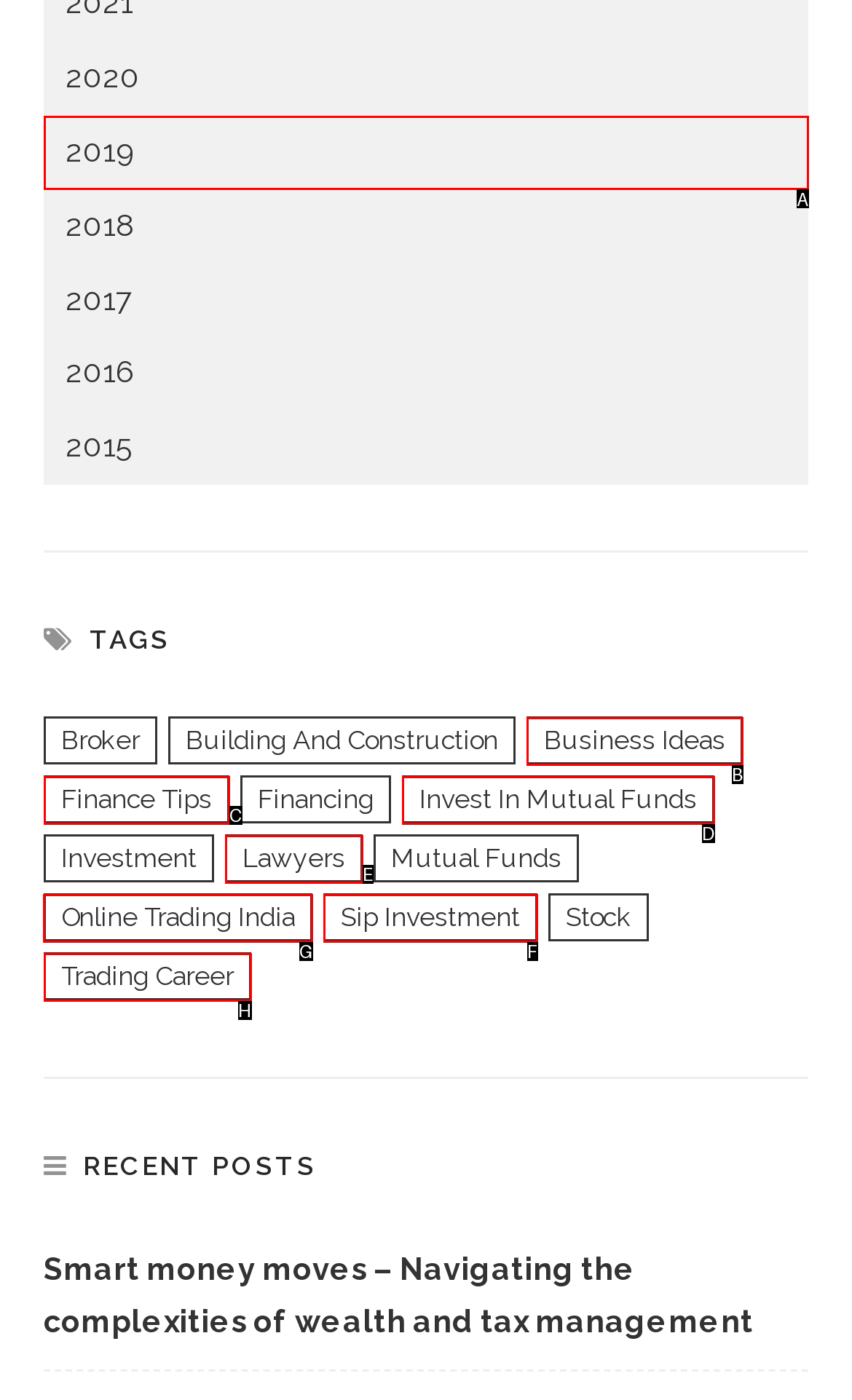Select the appropriate HTML element that needs to be clicked to execute the following task: Learn about online trading in India. Respond with the letter of the option.

G